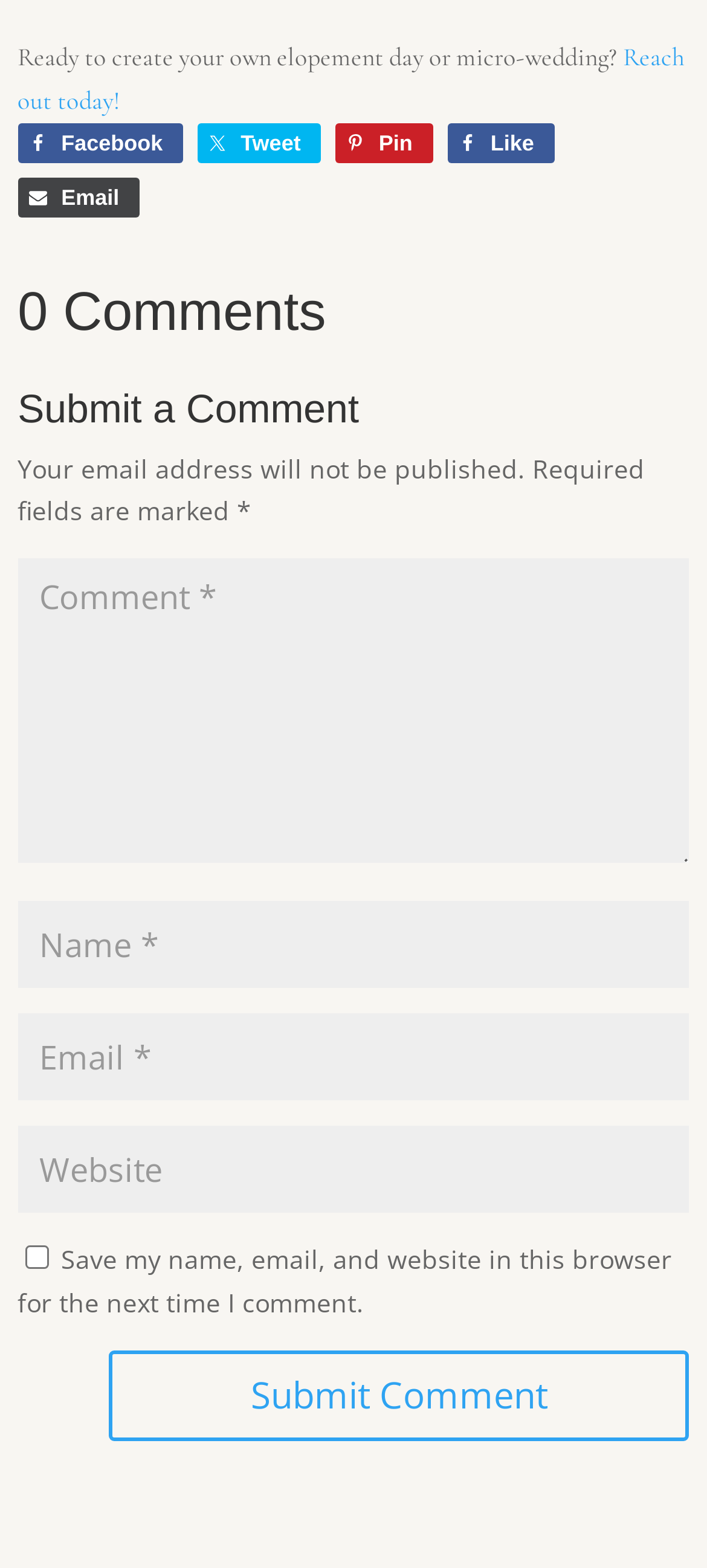Could you specify the bounding box coordinates for the clickable section to complete the following instruction: "Click on the 'Reach out today!' link"?

[0.025, 0.027, 0.969, 0.074]